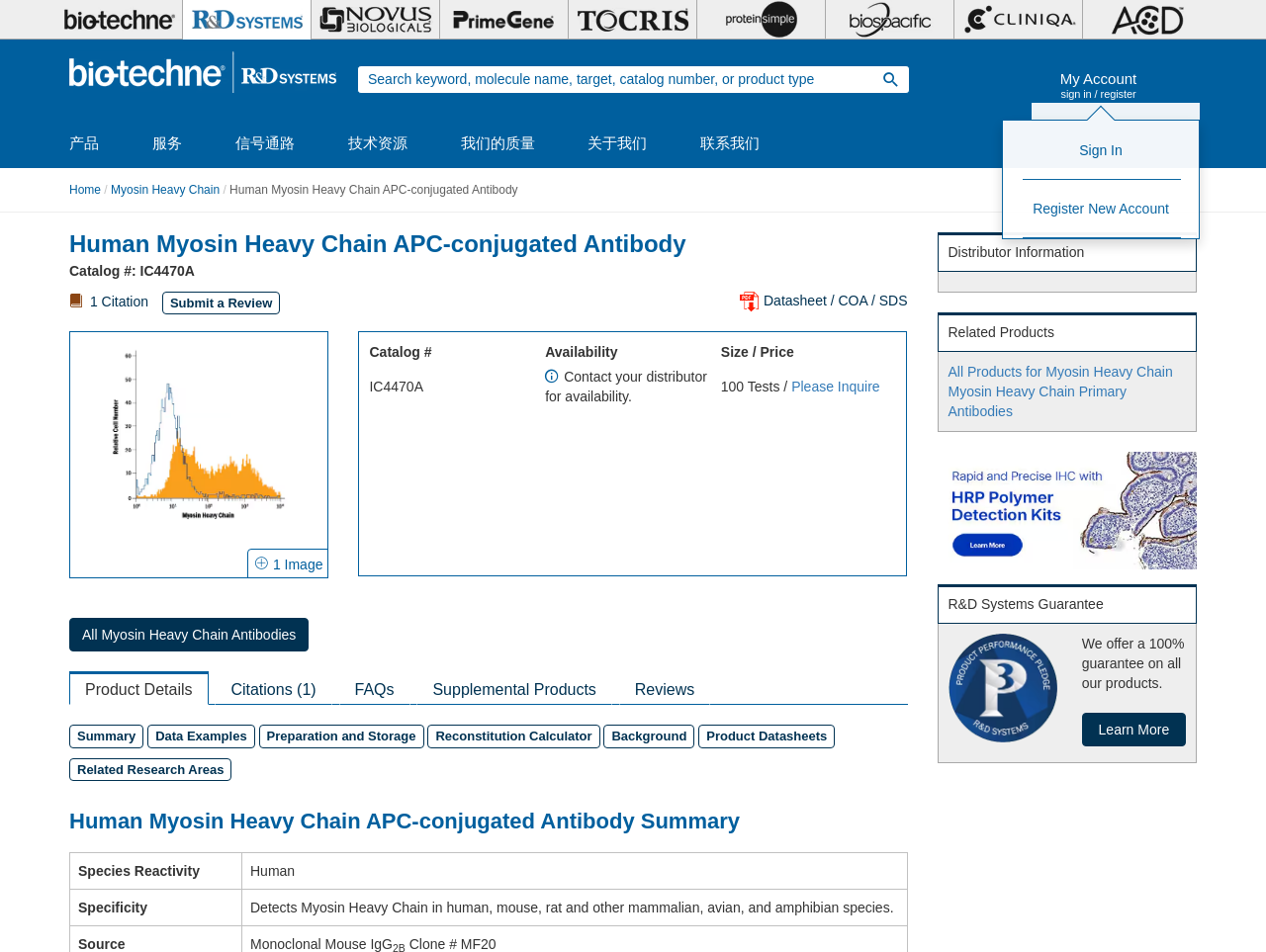What is the specificity of the antibody?
Refer to the image and provide a thorough answer to the question.

I found the specificity of the antibody by looking at the table with the heading 'Human Myosin Heavy Chain APC-conjugated Antibody Summary'. The specificity is listed in the second row of the table as 'Detects Myosin Heavy Chain in human, mouse, rat and other mammalian, avian, and amphibian species'.